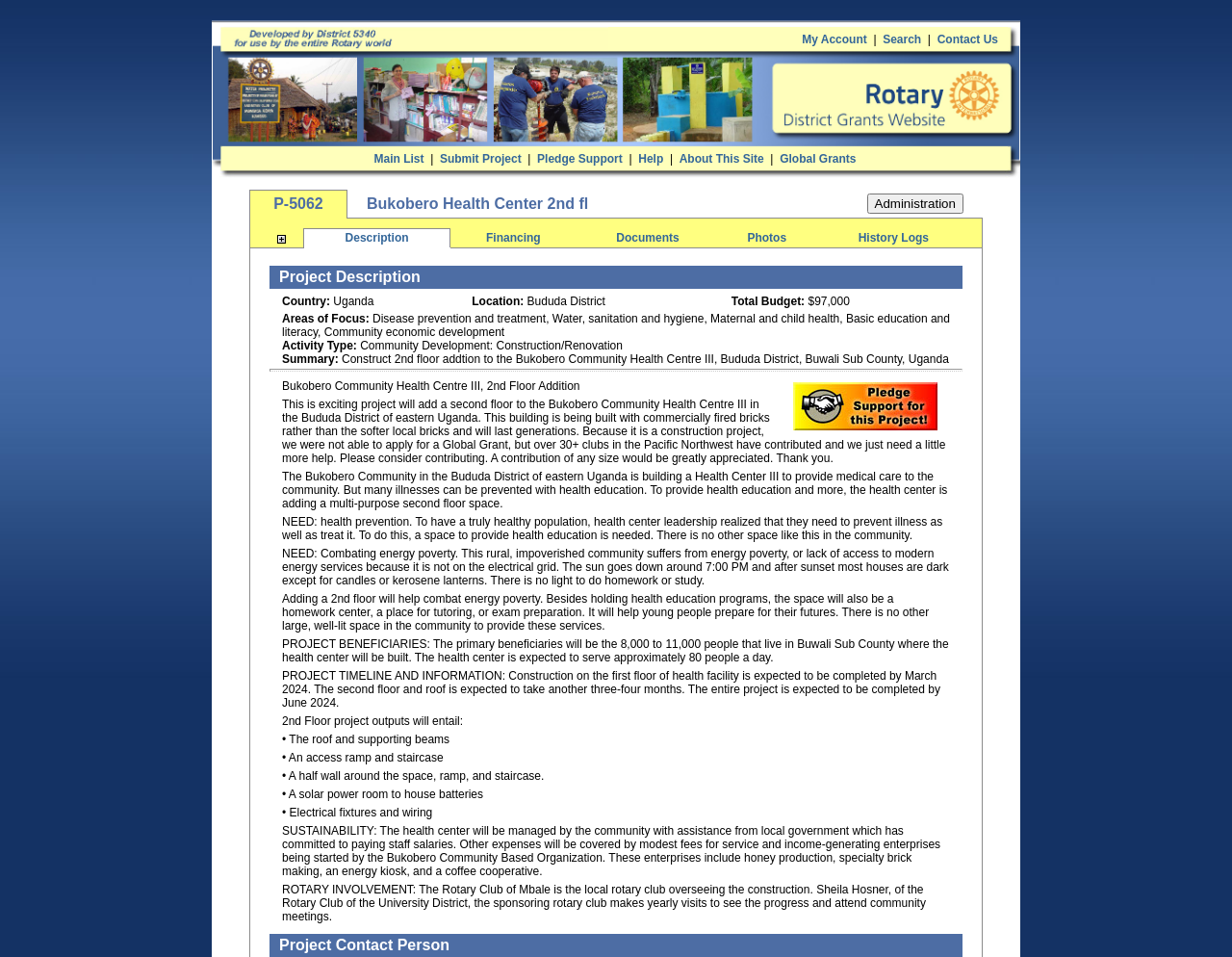How many people are expected to be served by the health center daily?
Could you answer the question with a detailed and thorough explanation?

I found this answer by reading the project beneficiaries section, which states that the health center is expected to serve approximately 80 people a day.